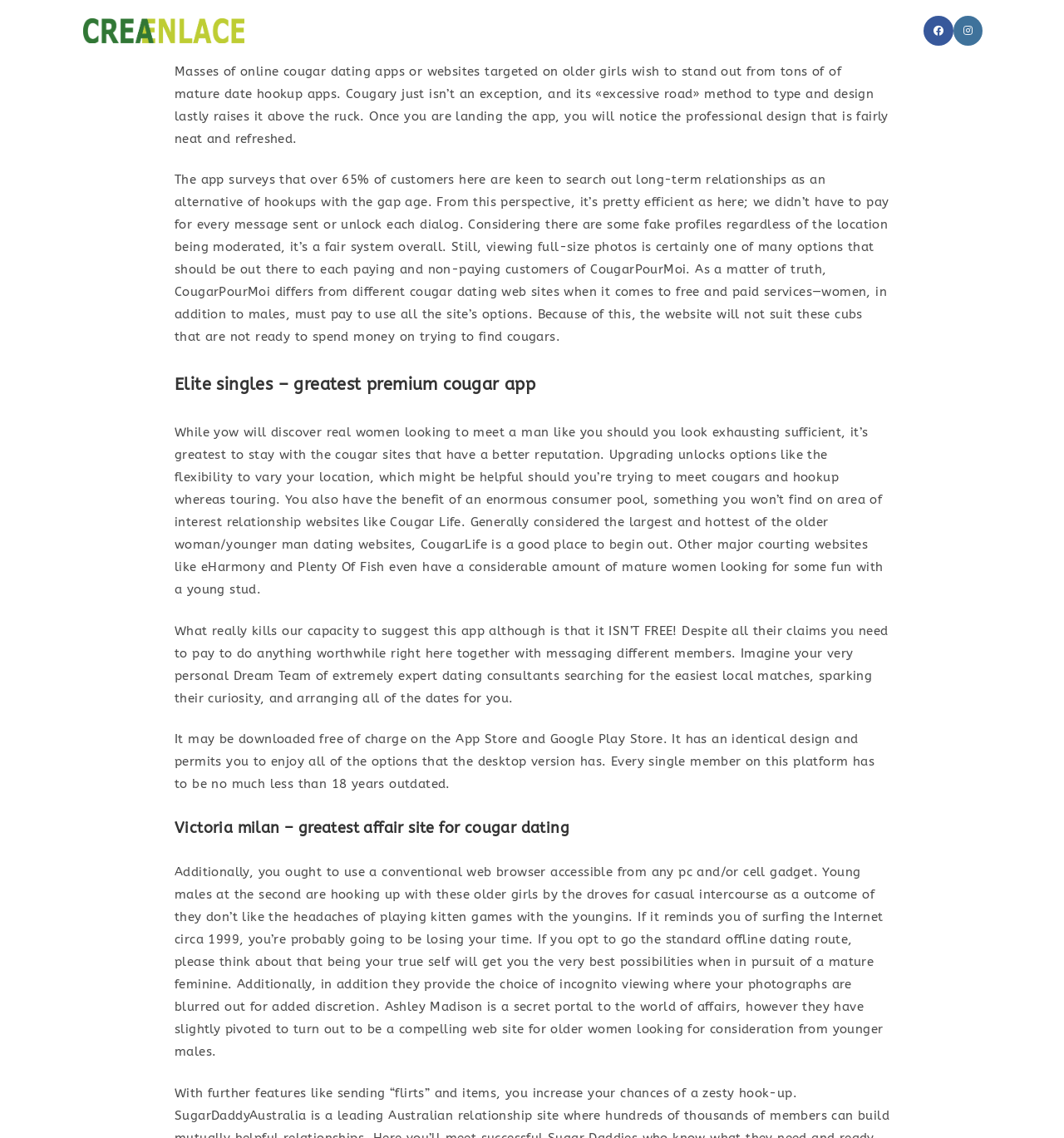Provide a one-word or one-phrase answer to the question:
What is the main topic of the first paragraph?

Cougary dating app